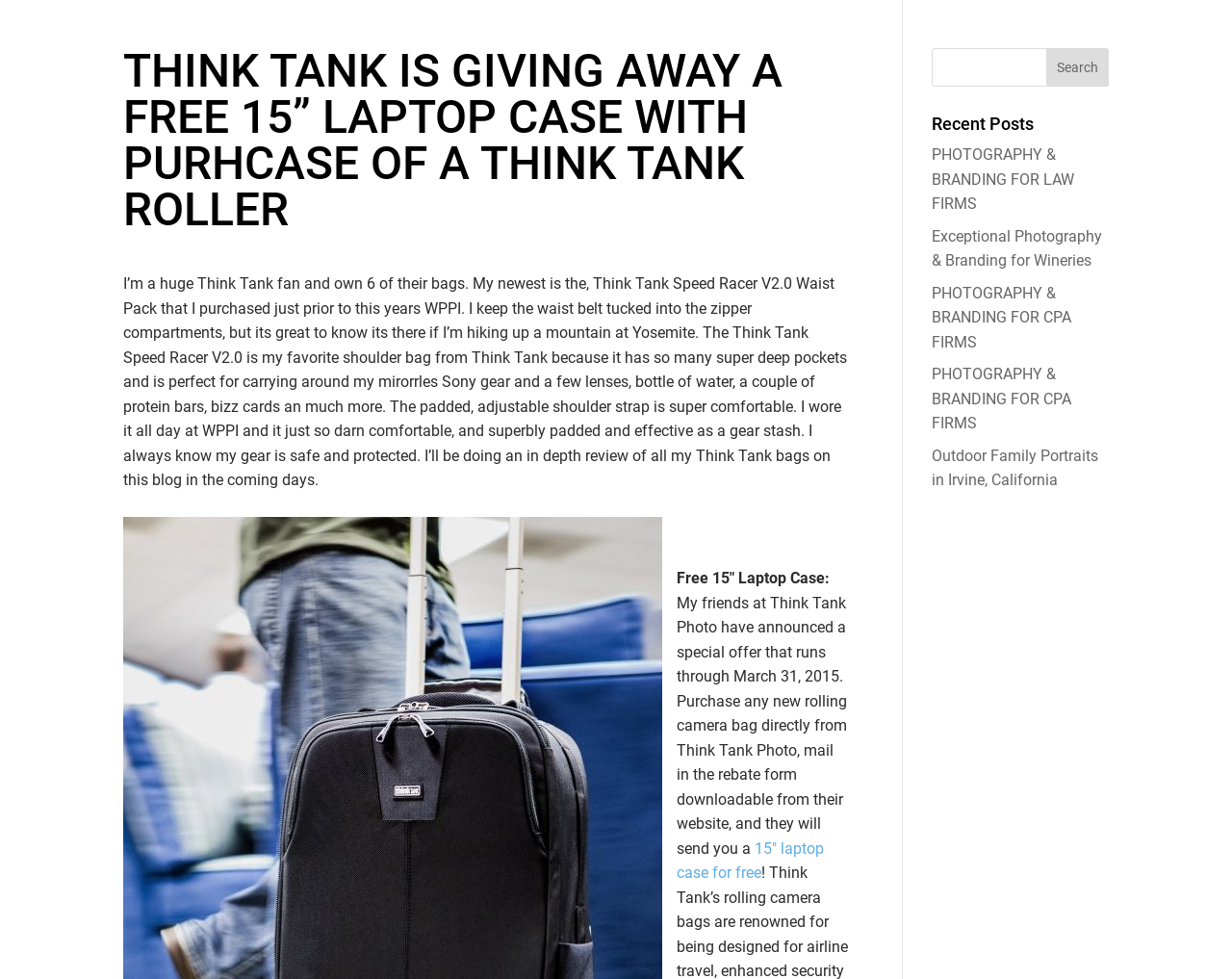Based on the image, please elaborate on the answer to the following question:
What type of content is available on this blog?

The blog appears to be focused on photography and branding, with recent posts including topics such as photography and branding for law firms, wineries, and CPA firms, as well as outdoor family portraits.